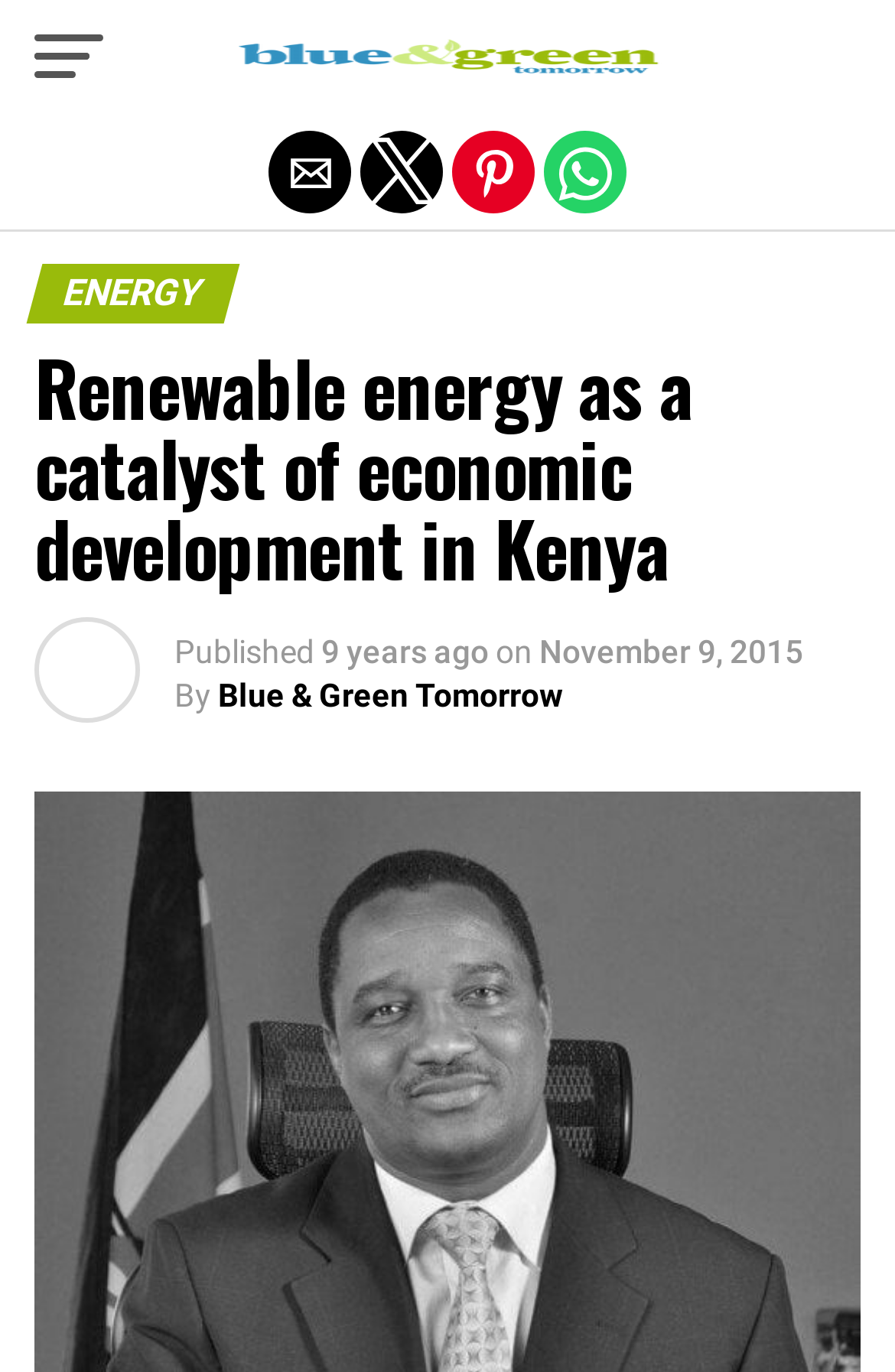Bounding box coordinates are specified in the format (top-left x, top-left y, bottom-right x, bottom-right y). All values are floating point numbers bounded between 0 and 1. Please provide the bounding box coordinate of the region this sentence describes: parent_node: Blue and Green Tomorrow

[0.254, 0.042, 0.746, 0.074]